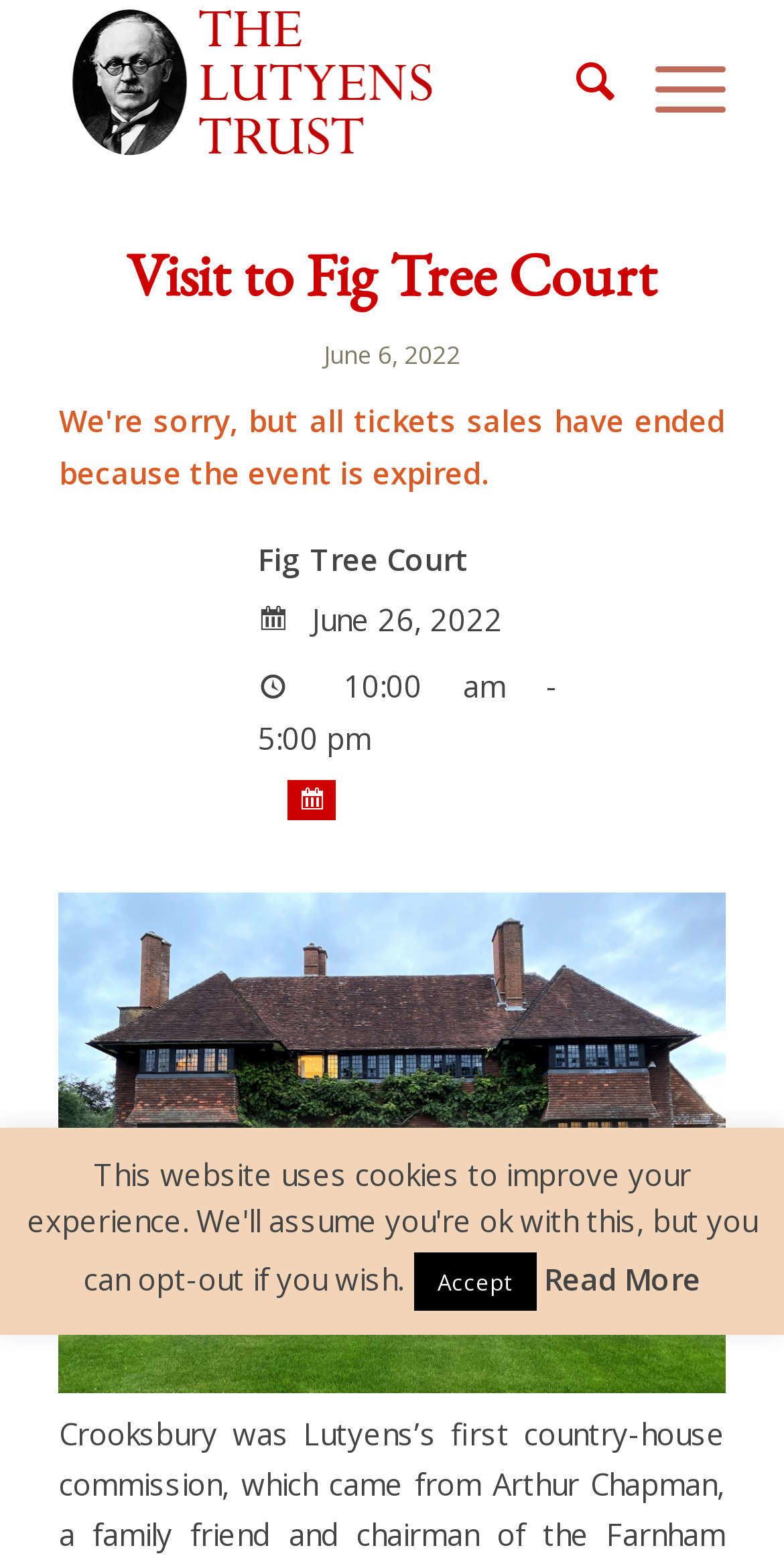What is the text of the link below the heading?
Could you give a comprehensive explanation in response to this question?

I found a link element below the heading 'Visit to Fig Tree Court', which contains the text 'Read More'.